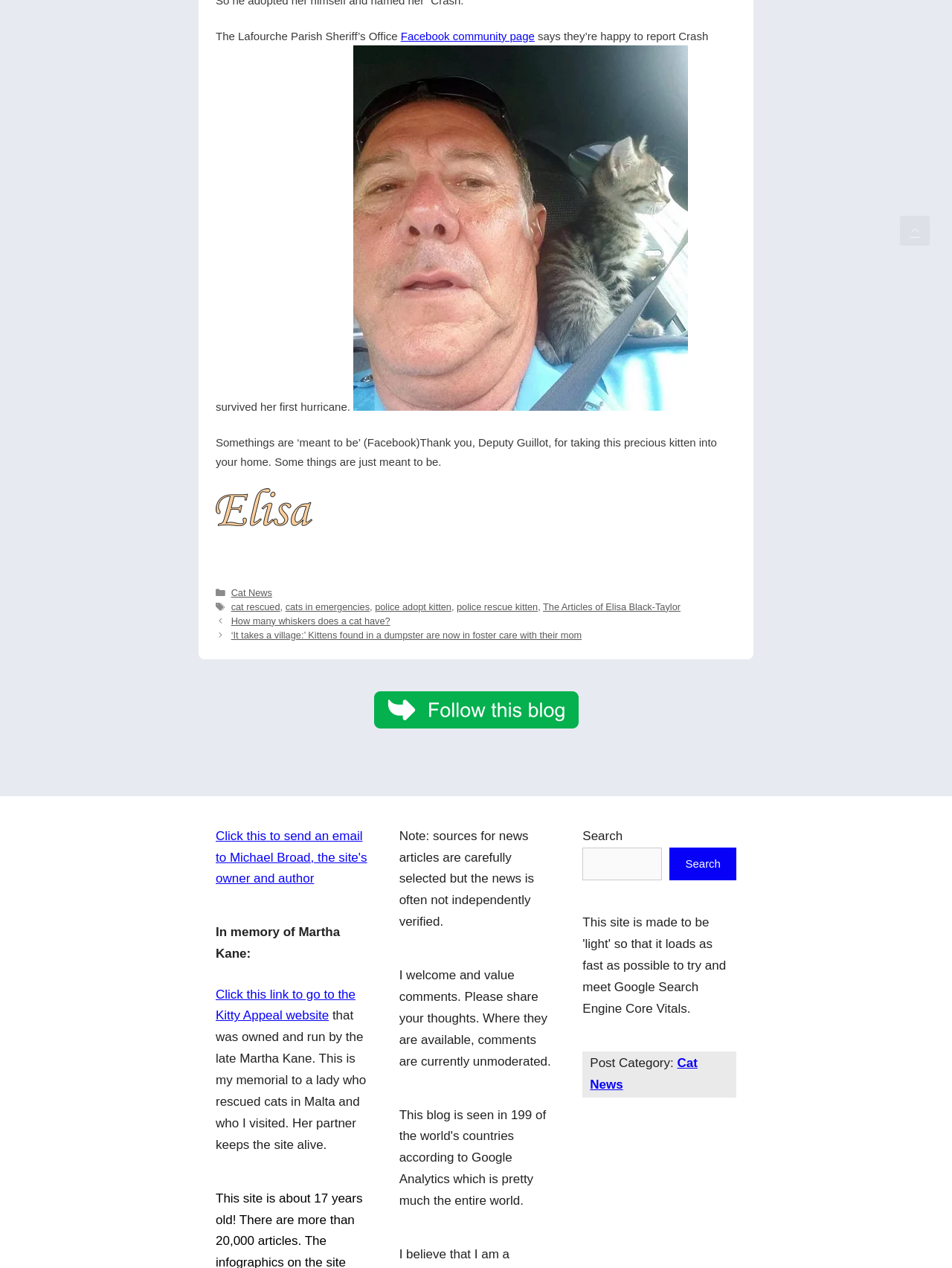Provide the bounding box coordinates for the area that should be clicked to complete the instruction: "Click the Facebook community page link".

[0.421, 0.023, 0.562, 0.033]